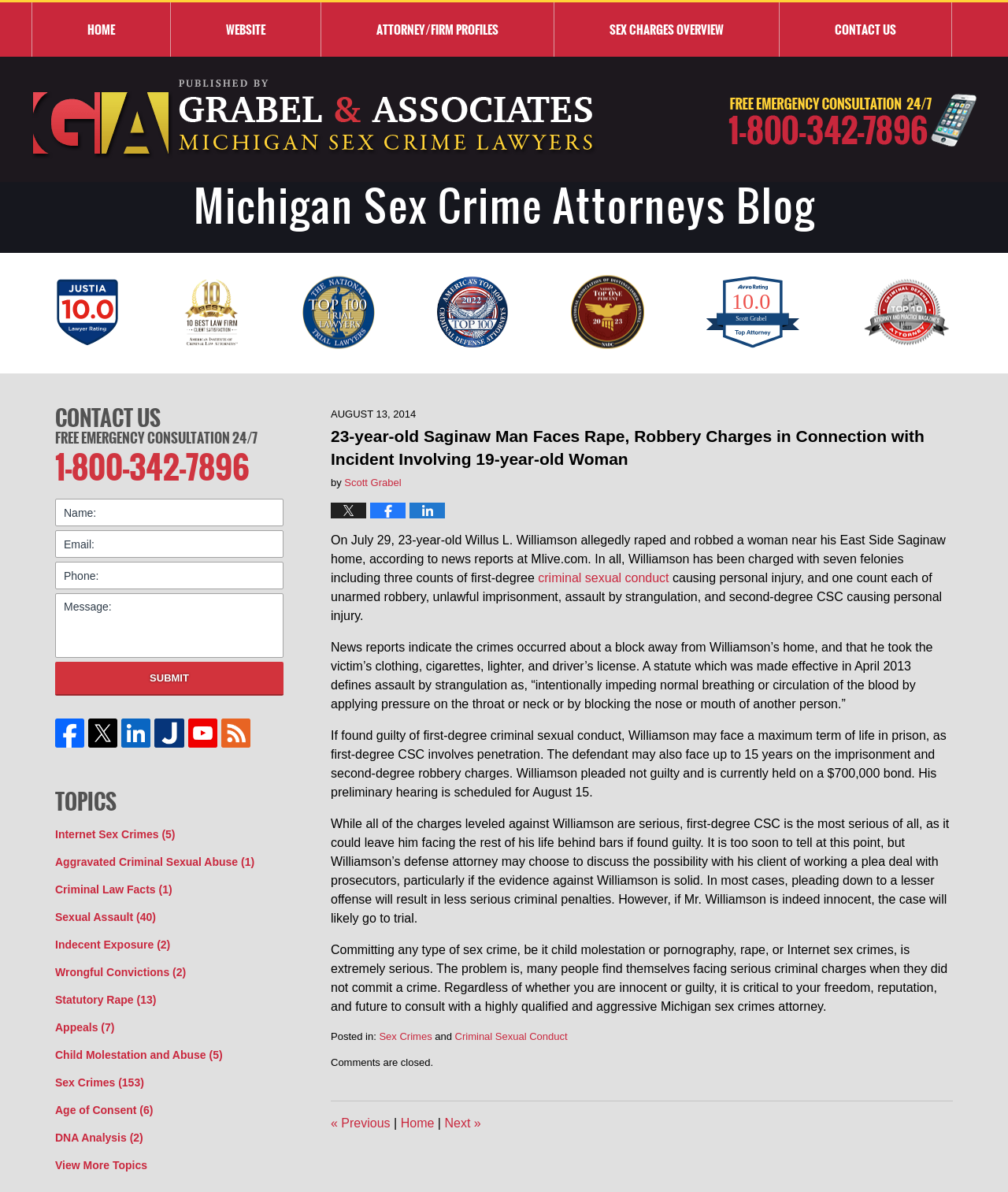What is the topic of the blog post?
Please answer the question with a single word or phrase, referencing the image.

Sex Crimes